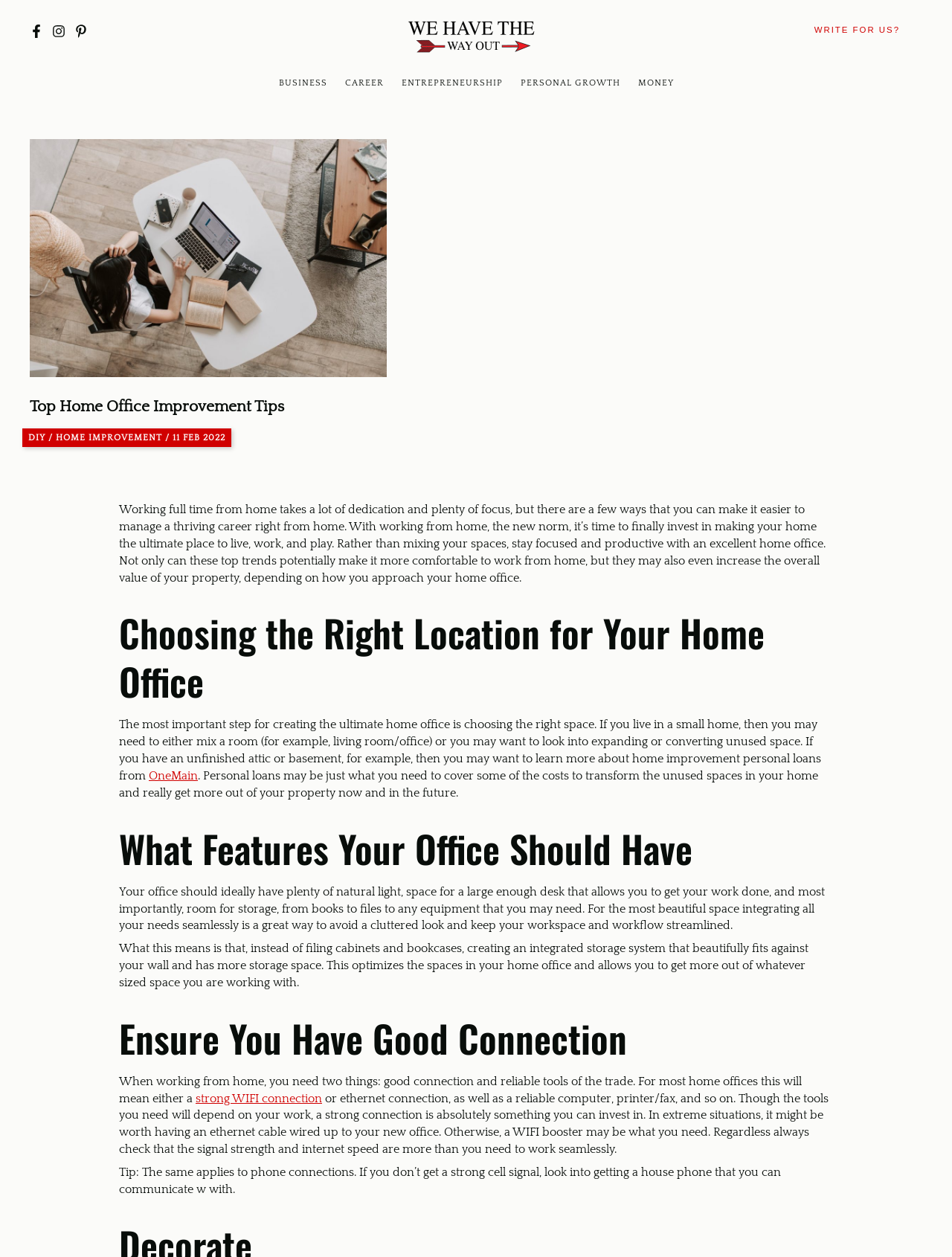Please determine the bounding box coordinates of the section I need to click to accomplish this instruction: "Explore ENTREPRENEURSHIP category".

[0.412, 0.049, 0.537, 0.084]